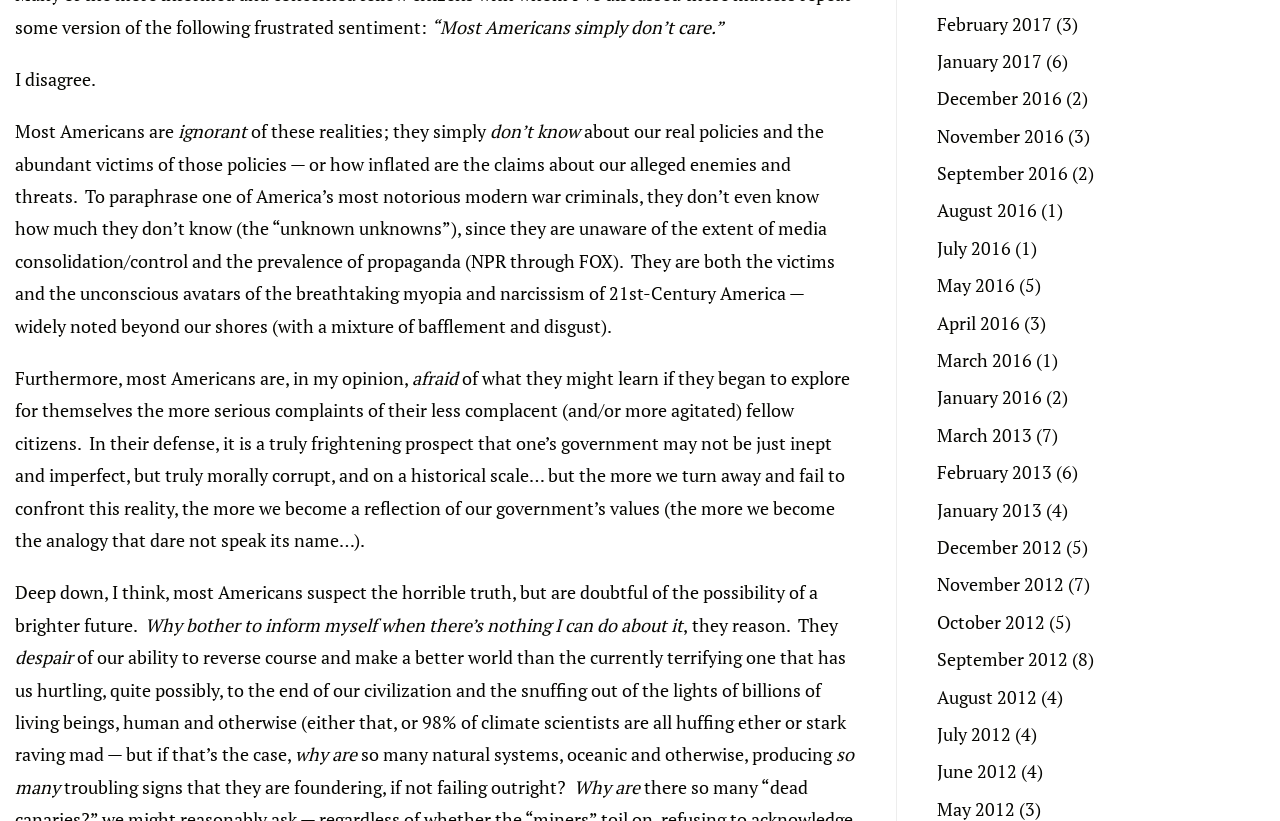Carefully examine the image and provide an in-depth answer to the question: What is the sentiment of the text?

The sentiment of the text is negative because it expresses dissatisfaction and frustration with the current state of affairs, using words such as 'ignorant', 'afraid', and 'despair'.